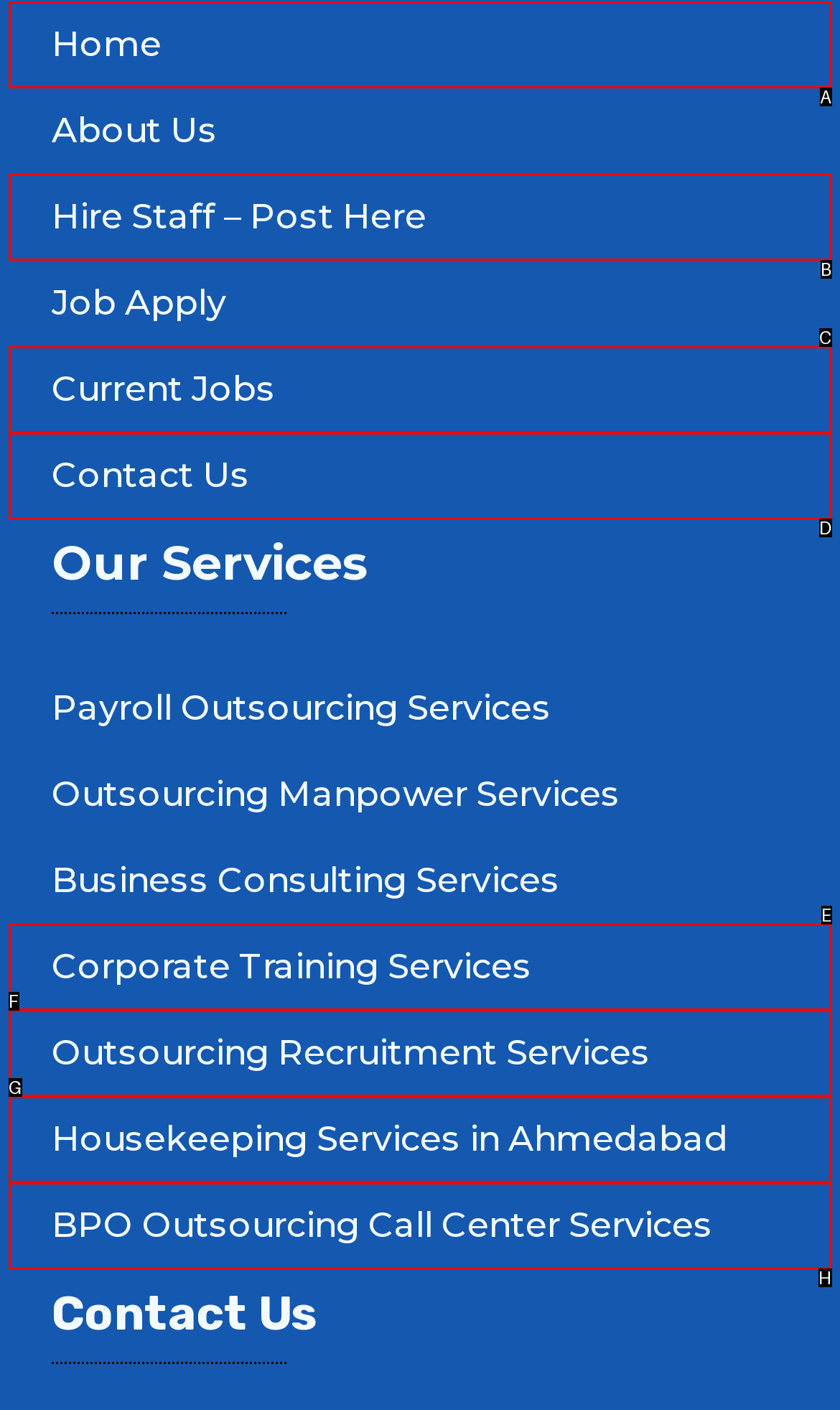From the provided choices, determine which option matches the description: BPO Outsourcing Call Center Services. Respond with the letter of the correct choice directly.

H